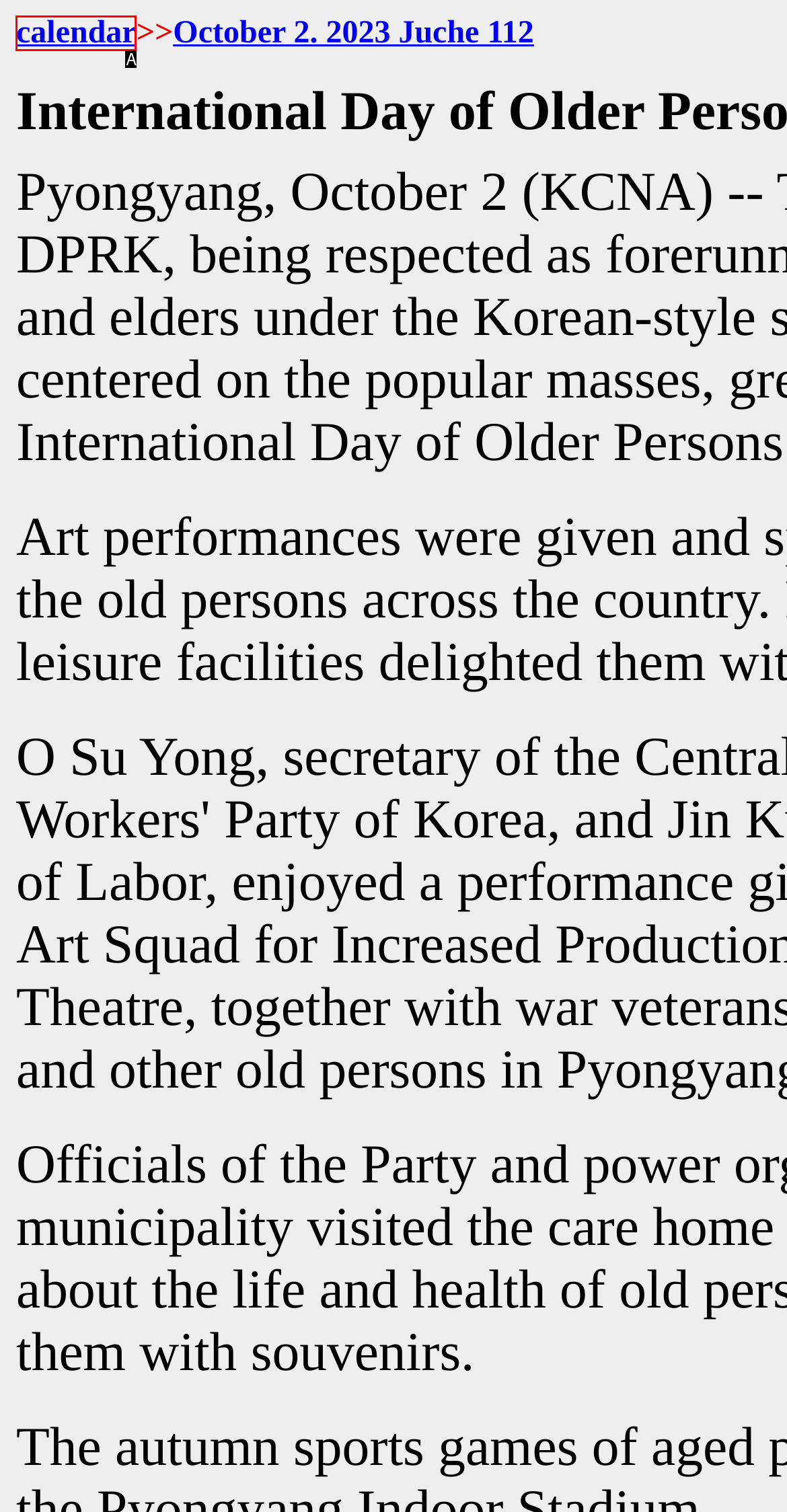Choose the option that best matches the description: calendar
Indicate the letter of the matching option directly.

A